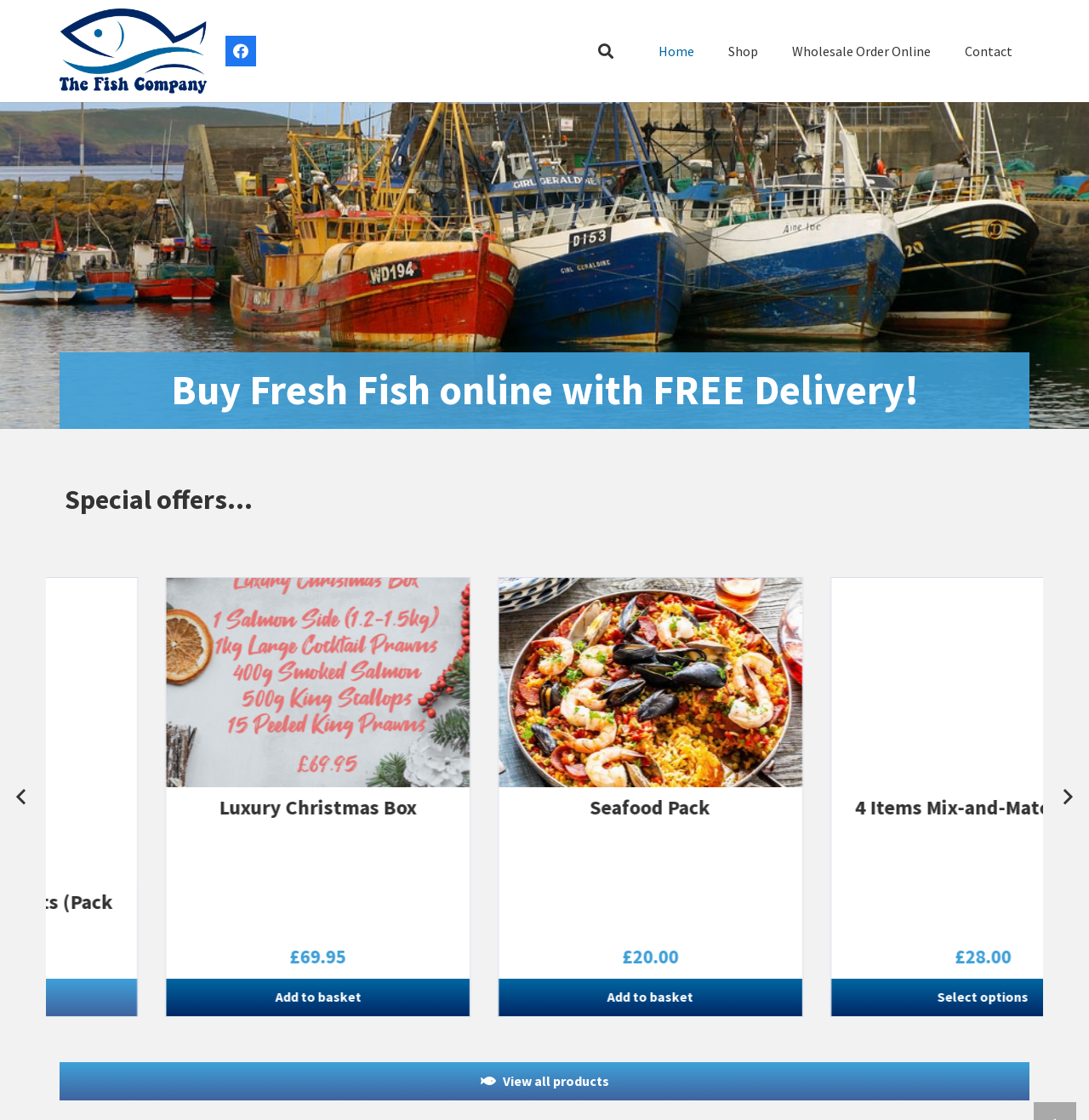Please indicate the bounding box coordinates for the clickable area to complete the following task: "Search for products". The coordinates should be specified as four float numbers between 0 and 1, i.e., [left, top, right, bottom].

[0.541, 0.029, 0.572, 0.063]